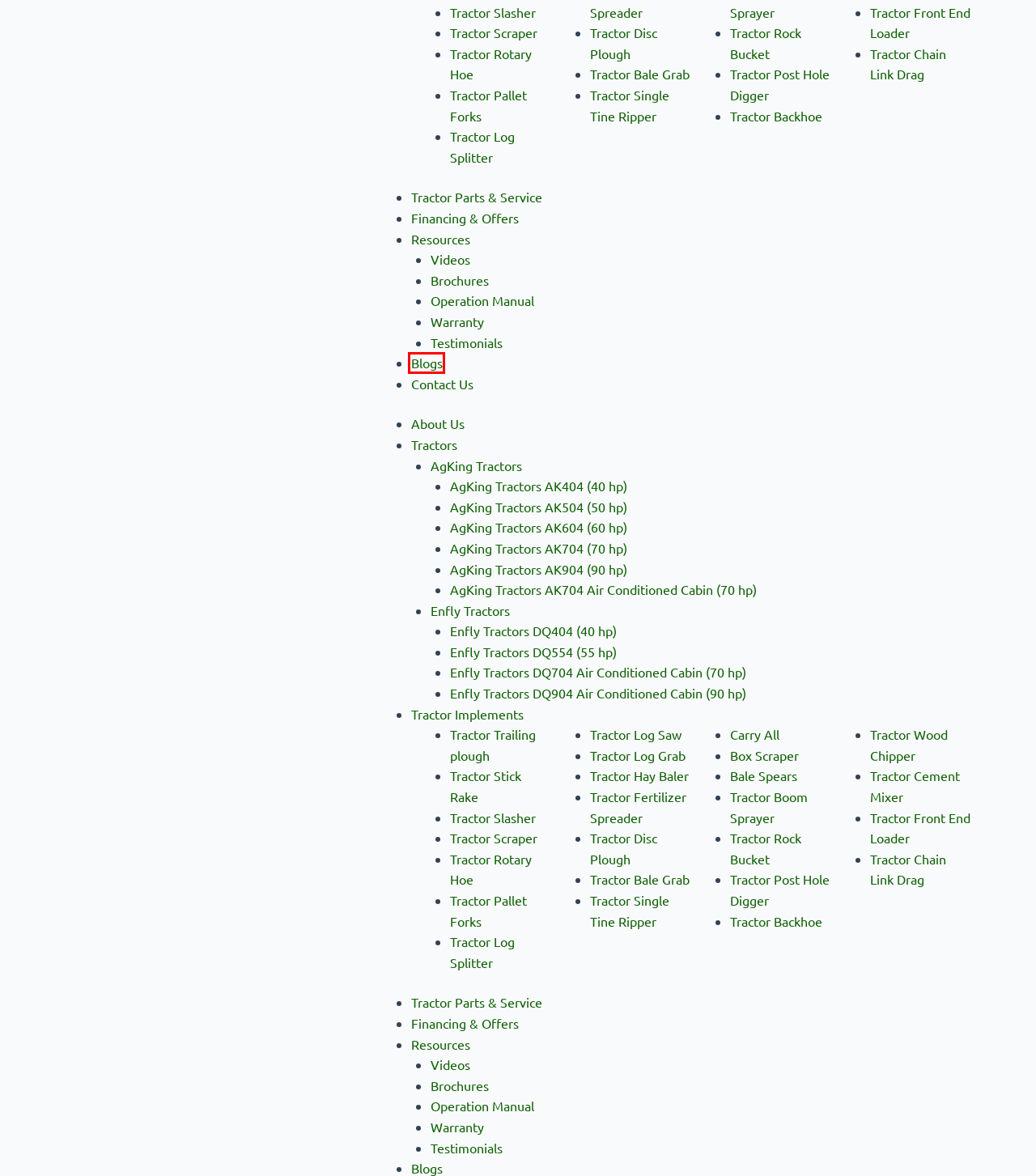Given a screenshot of a webpage with a red rectangle bounding box around a UI element, select the best matching webpage description for the new webpage that appears after clicking the highlighted element. The candidate descriptions are:
A. 70hp Tractor AK704 - agking
B. 55hp Tractor Enfly DQ554 - agking
C. Warranty - agking
D. Influencing the ecosystem through social responsibility initiatives from Mopod Australia
E. 60hp Tractors AK604 - agking
F. Tractor Parts and Services - agking
G. Blogs - agking
H. CONTACTUS - agking

G